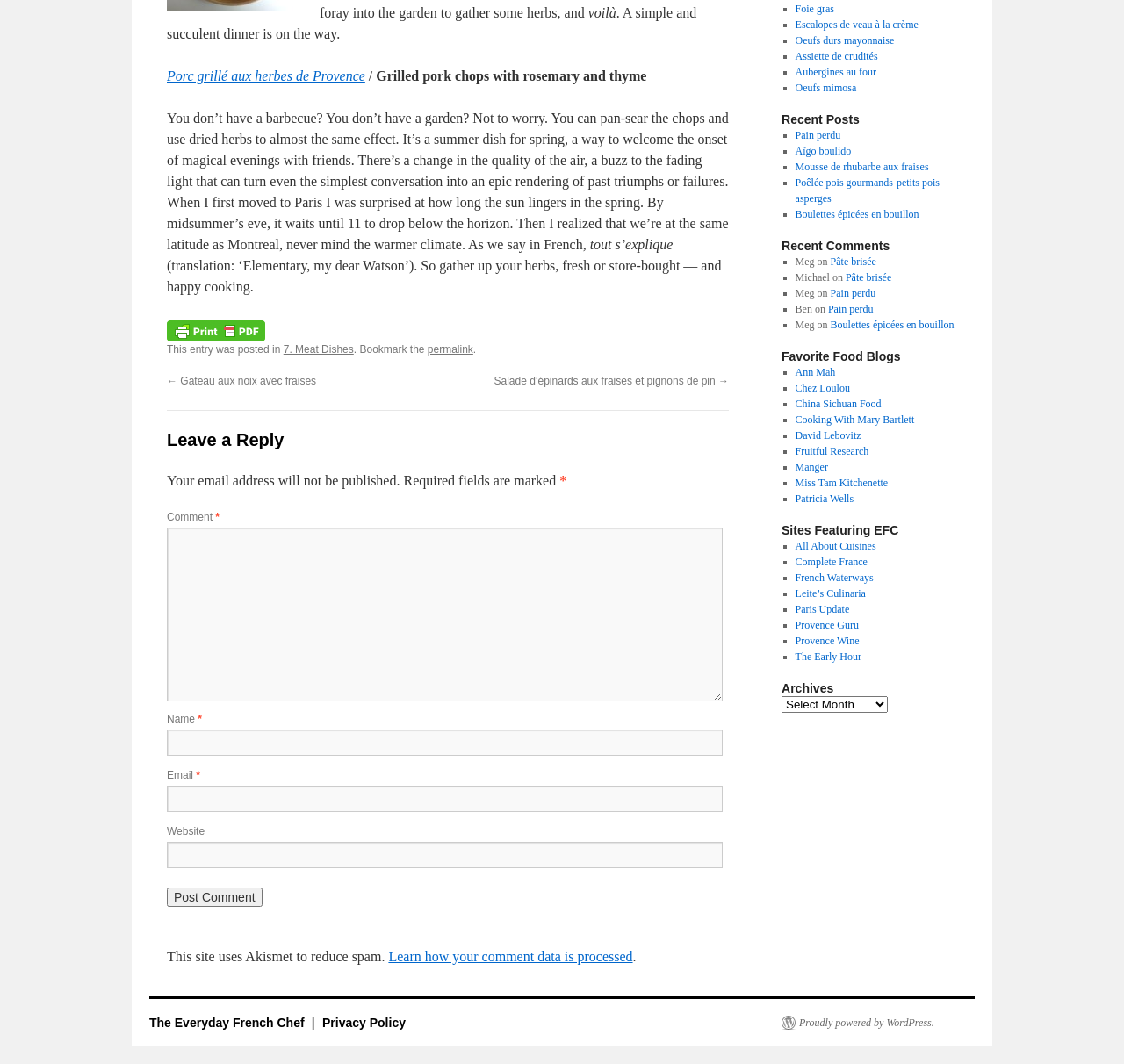Find the bounding box coordinates for the HTML element specified by: "parent_node: Name * name="author"".

[0.148, 0.686, 0.643, 0.71]